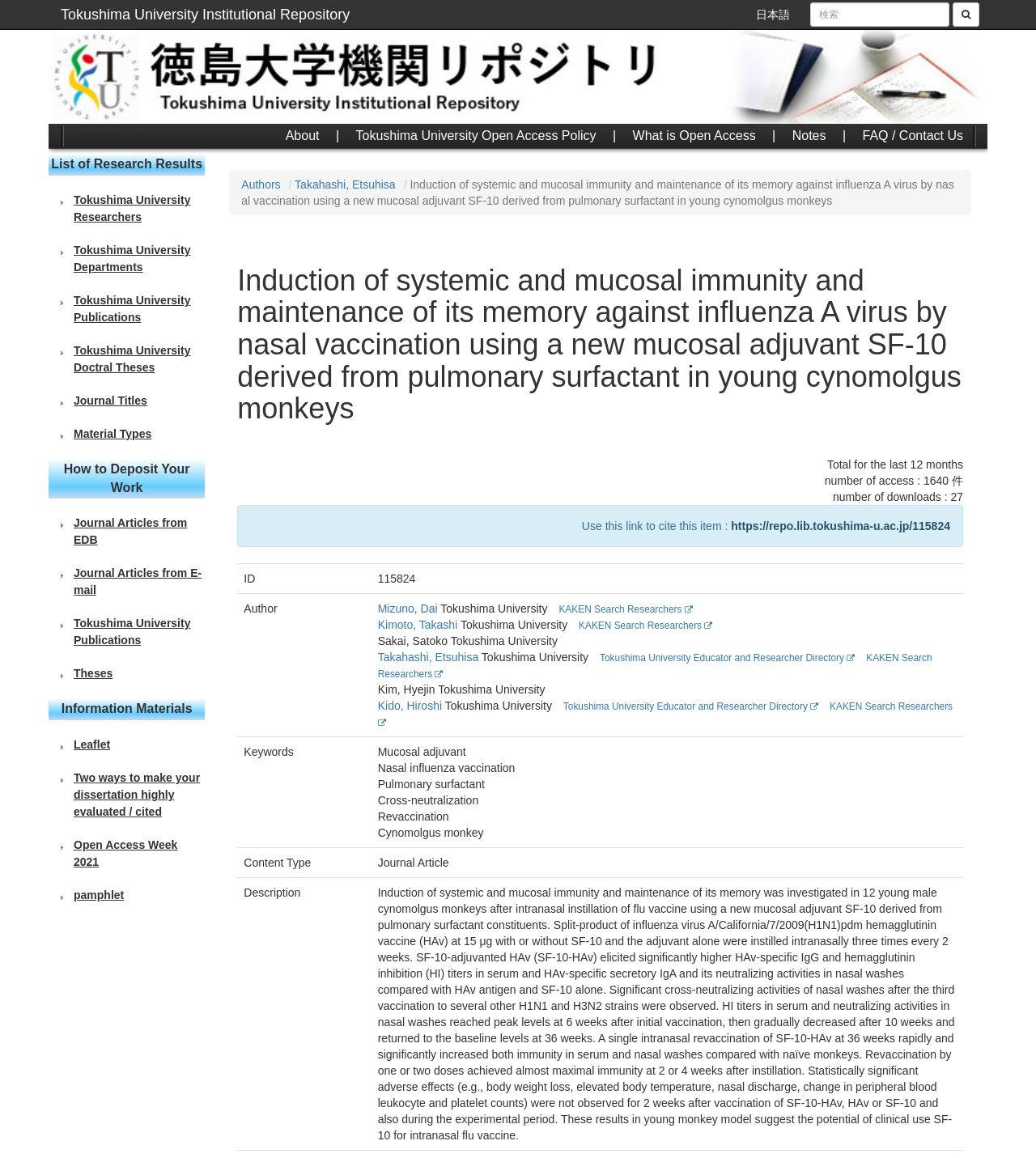How many authors are listed for the research article?
Give a single word or phrase answer based on the content of the image.

7